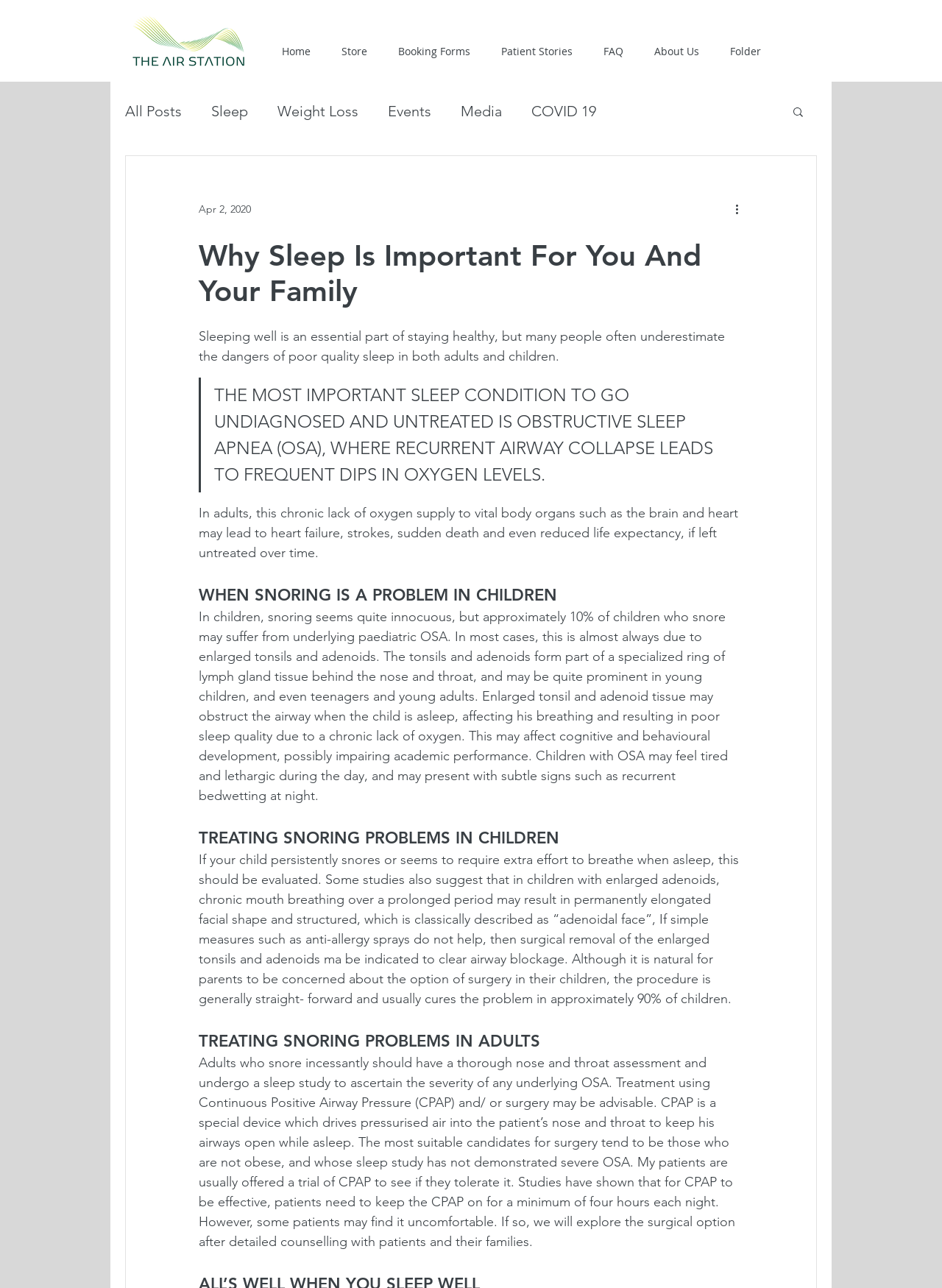Please provide the bounding box coordinates for the element that needs to be clicked to perform the following instruction: "Read more about 'Sleep'". The coordinates should be given as four float numbers between 0 and 1, i.e., [left, top, right, bottom].

[0.224, 0.079, 0.263, 0.093]